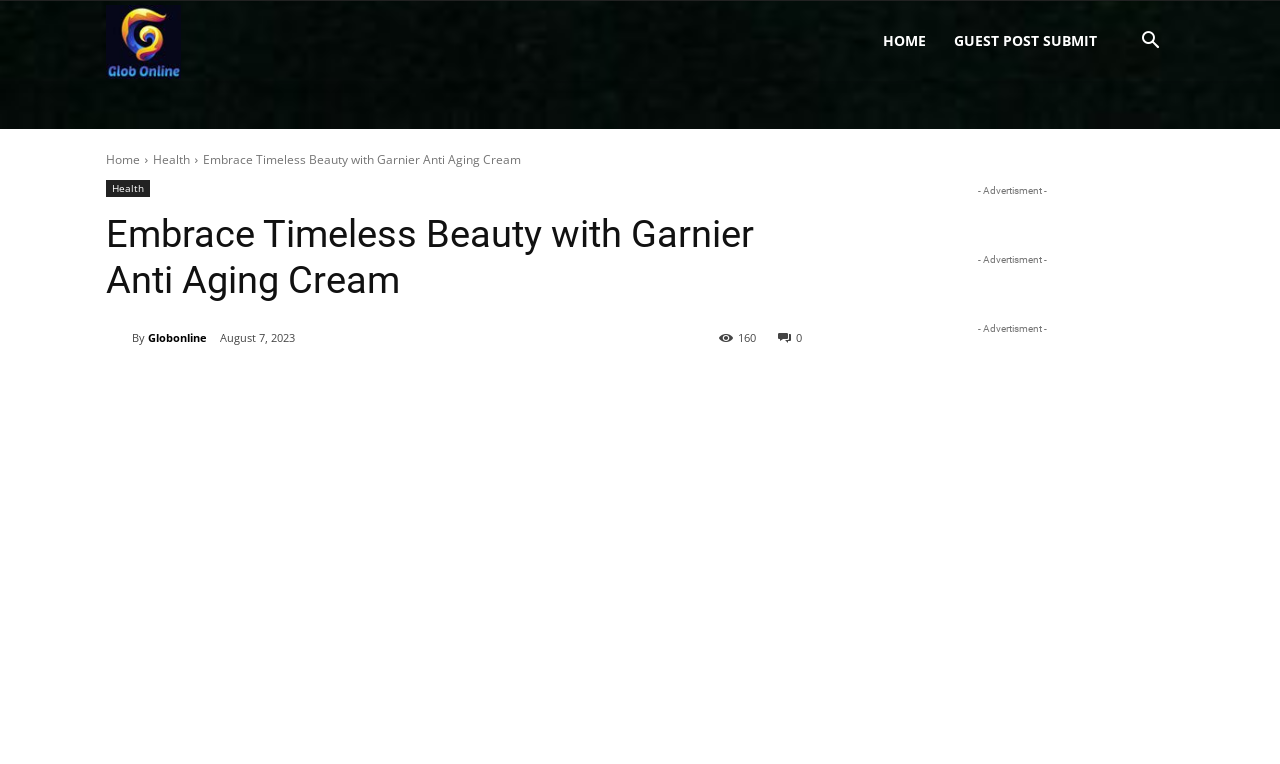Please provide the bounding box coordinates for the element that needs to be clicked to perform the following instruction: "Click the search button". The coordinates should be given as four float numbers between 0 and 1, i.e., [left, top, right, bottom].

[0.88, 0.043, 0.917, 0.068]